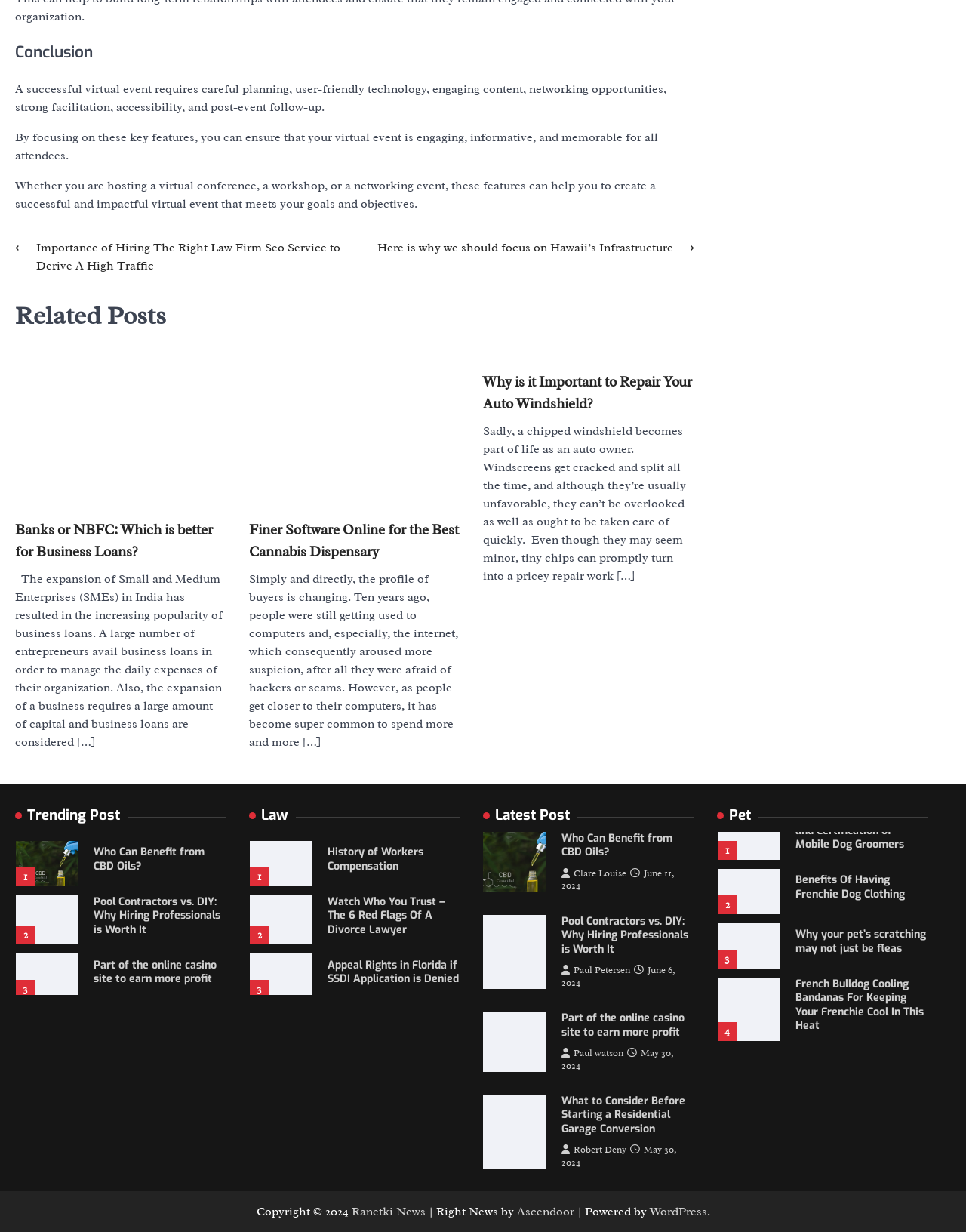What is the main topic of the webpage?
Refer to the image and answer the question using a single word or phrase.

Virtual event